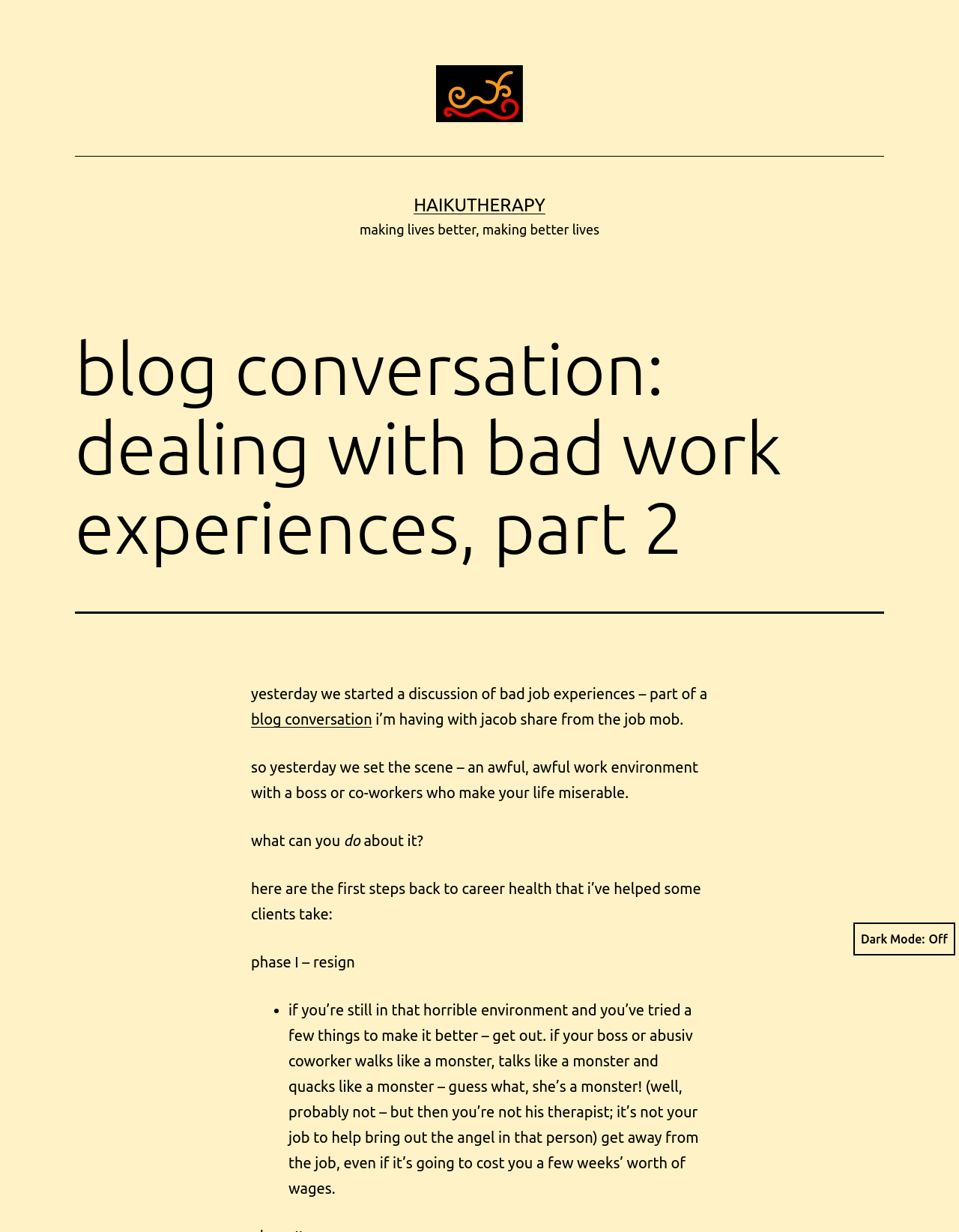Determine the main headline from the webpage and extract its text.

blog conversation: dealing with bad work experiences, part 2